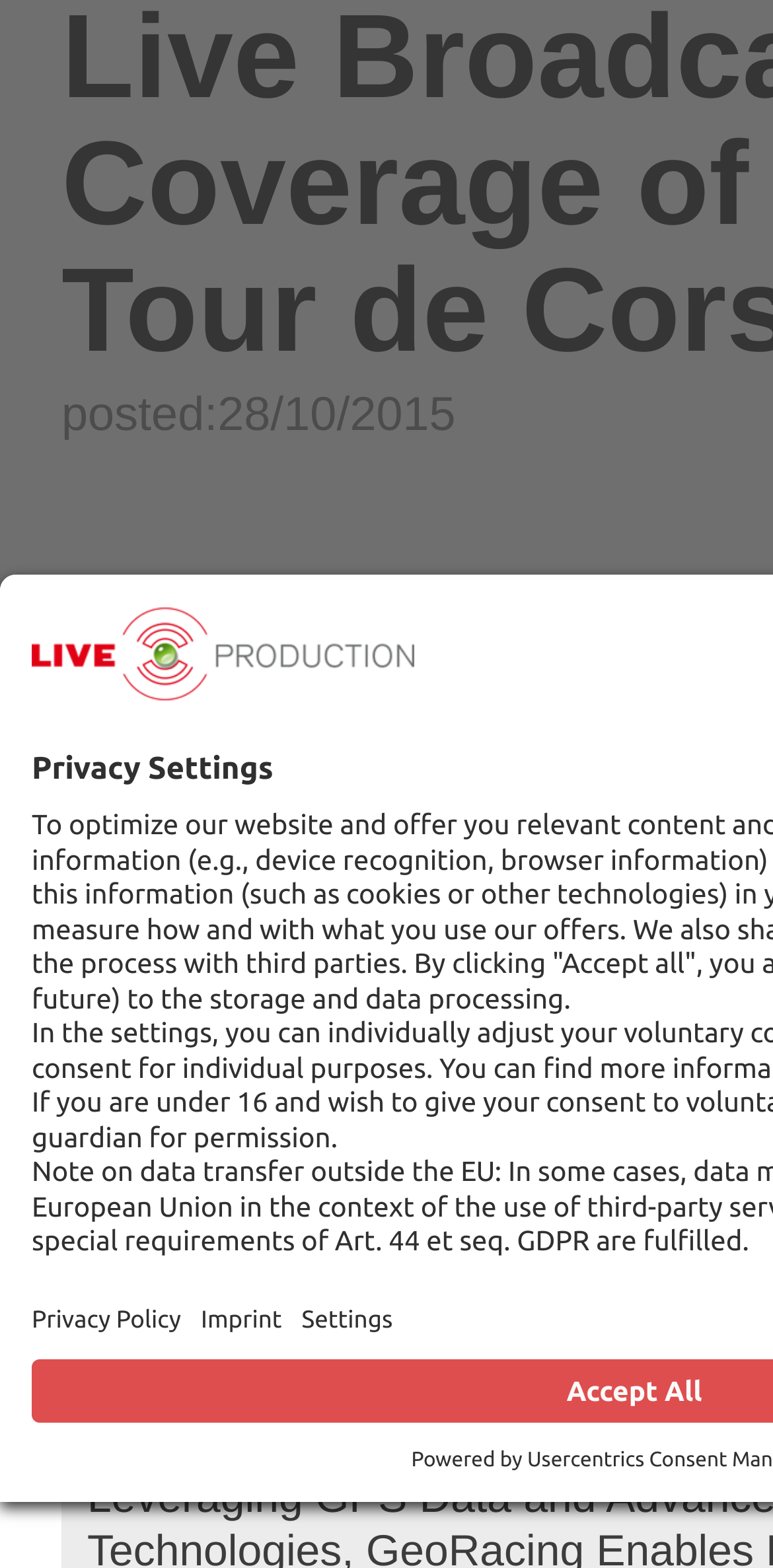Determine the bounding box of the UI element mentioned here: "Settings". The coordinates must be in the format [left, top, right, bottom] with values ranging from 0 to 1.

[0.39, 0.829, 0.508, 0.852]